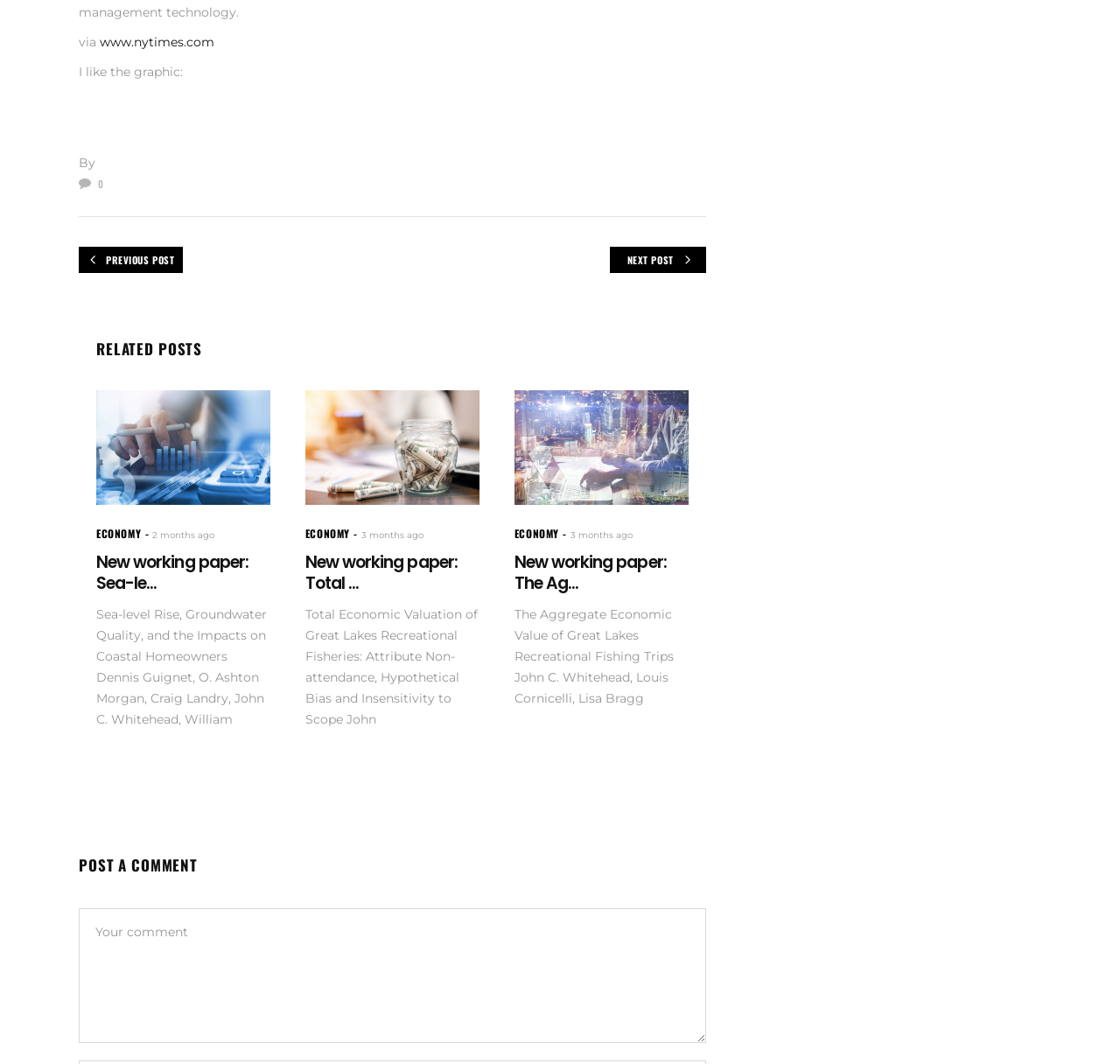Please identify the bounding box coordinates of the element's region that I should click in order to complete the following instruction: "Click on the 'New working paper: Sea-level Rise, Groundwater Quality, and the Impacts on Coastal Homeowners' link". The bounding box coordinates consist of four float numbers between 0 and 1, i.e., [left, top, right, bottom].

[0.086, 0.367, 0.241, 0.474]